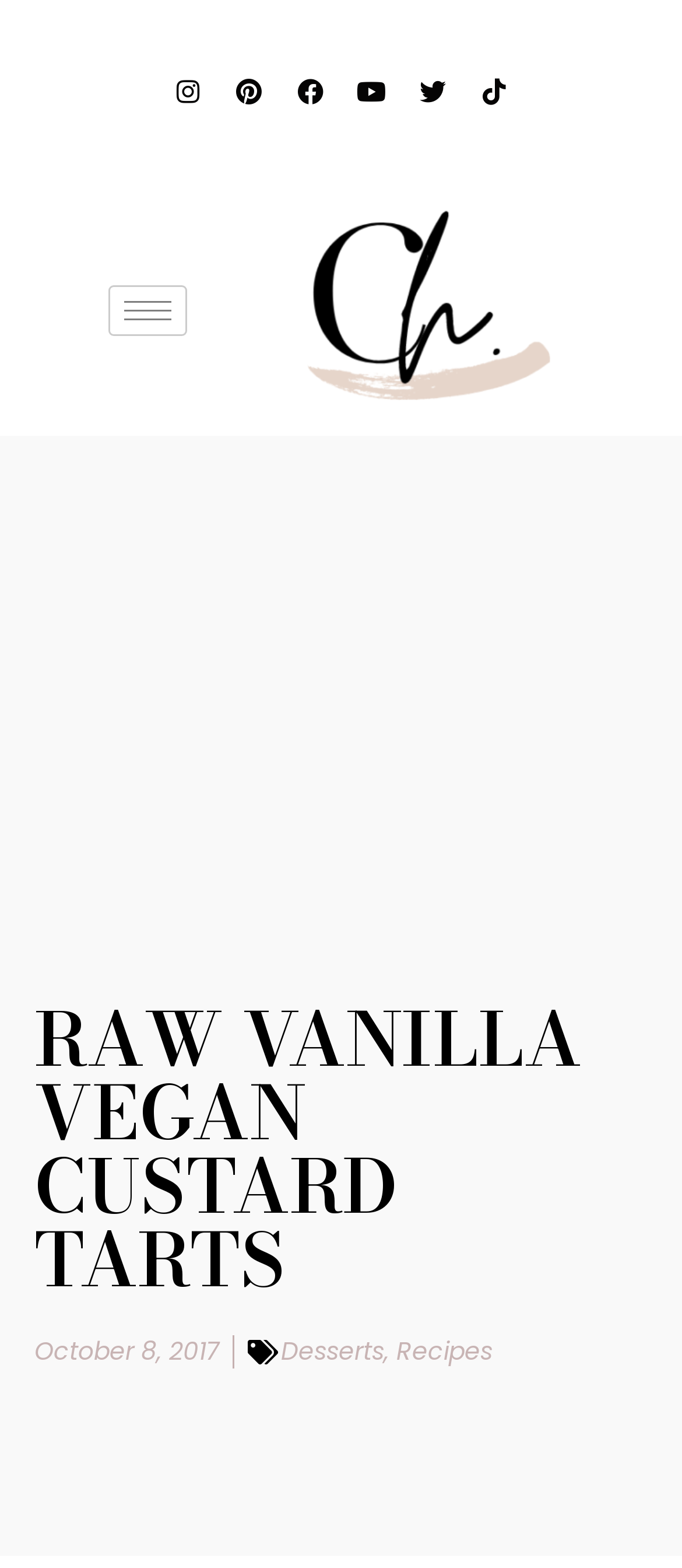From the webpage screenshot, predict the bounding box of the UI element that matches this description: "parent_node: COOK BOOK aria-label="hamburger-icon"".

[0.159, 0.182, 0.274, 0.214]